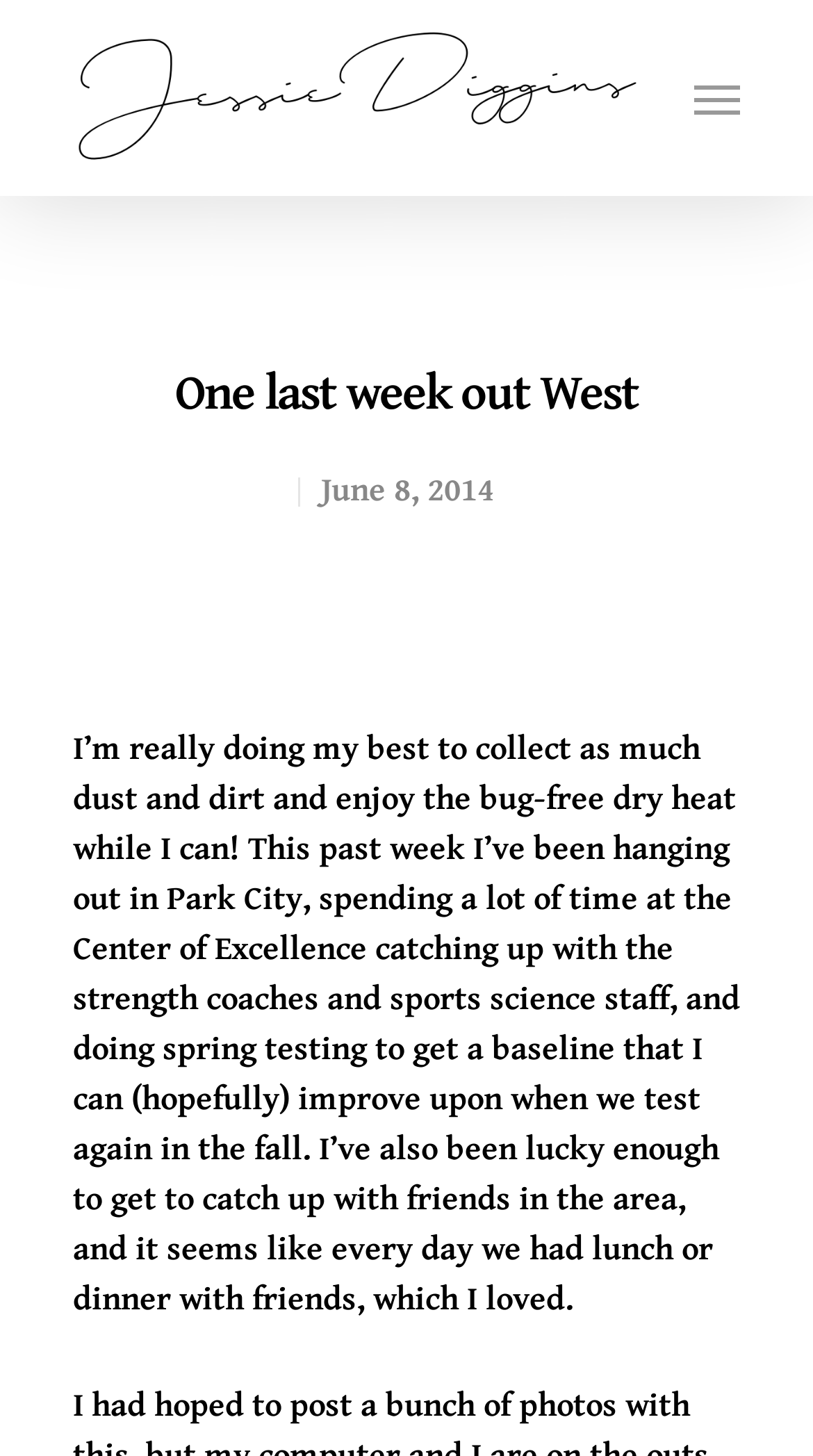Locate the UI element described by alt="Jessie Diggins" and provide its bounding box coordinates. Use the format (top-left x, top-left y, bottom-right x, bottom-right y) with all values as floating point numbers between 0 and 1.

[0.09, 0.017, 0.801, 0.117]